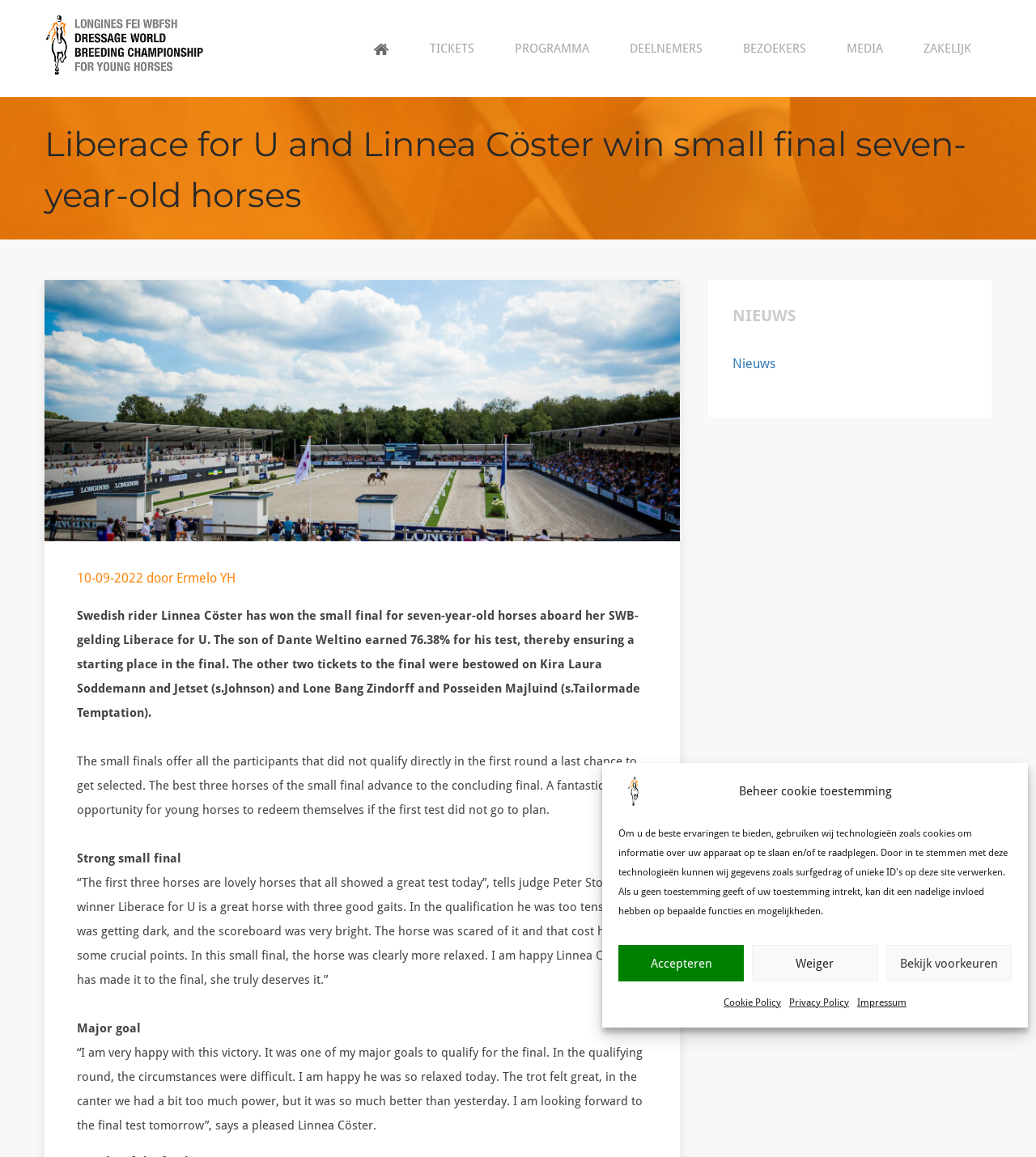Find the headline of the webpage and generate its text content.

Liberace for U and Linnea Cöster win small final seven-year-old horses